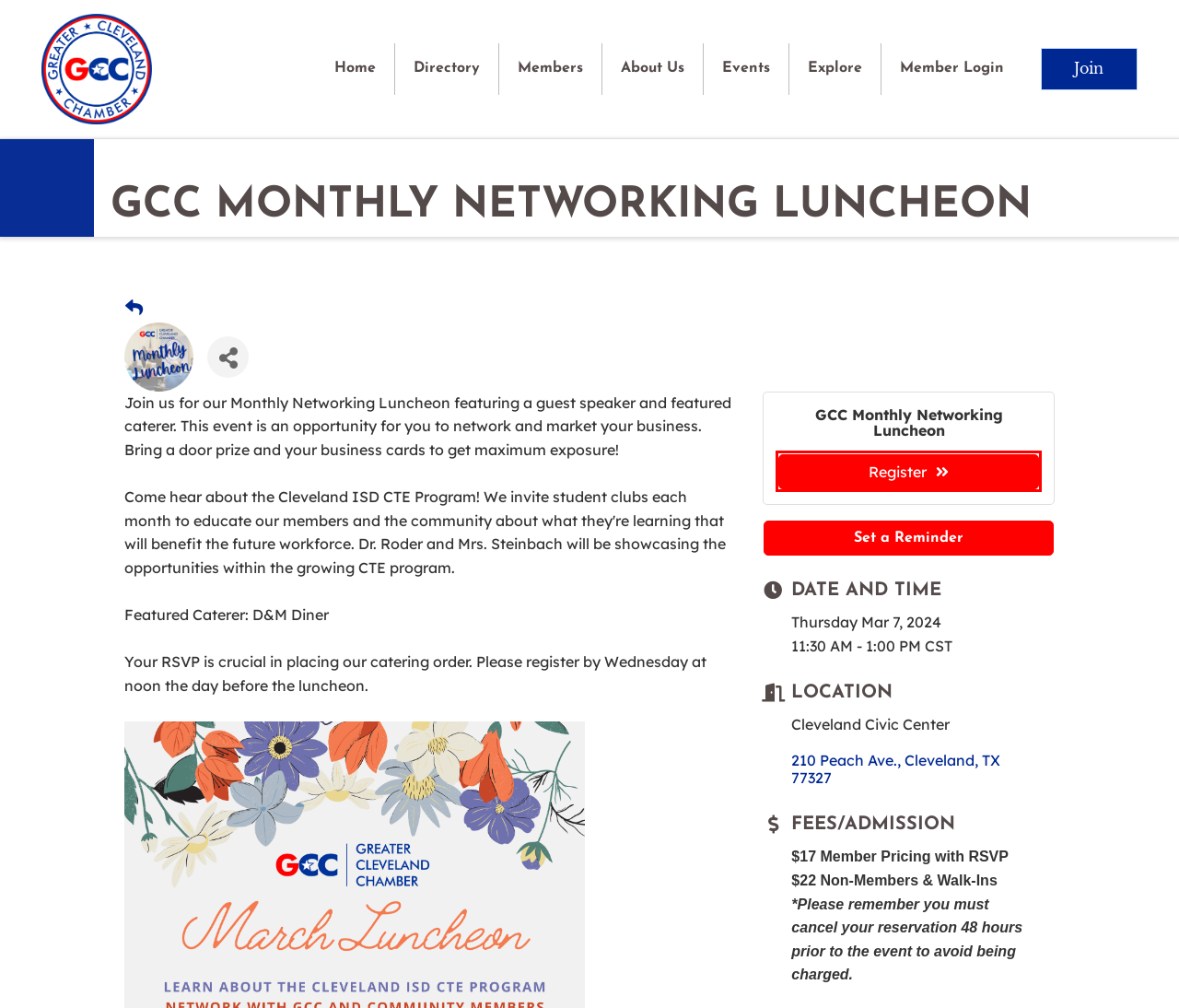Evaluate the webpage screenshot and identify the element within the red bounding box. Select the webpage description that best fits the new webpage after clicking the highlighted element. Here are the candidates:
A. Event List | Greater Cleveland Chamber of Commerce
B. Business Directory Search
C. Event Registration
D. Login
E. Event List Search | Greater Cleveland Chamber of Commerce
F. Job Search | Greater Cleveland Chamber of Commerce
G. Association Management Software | Association Software
H. Member

C